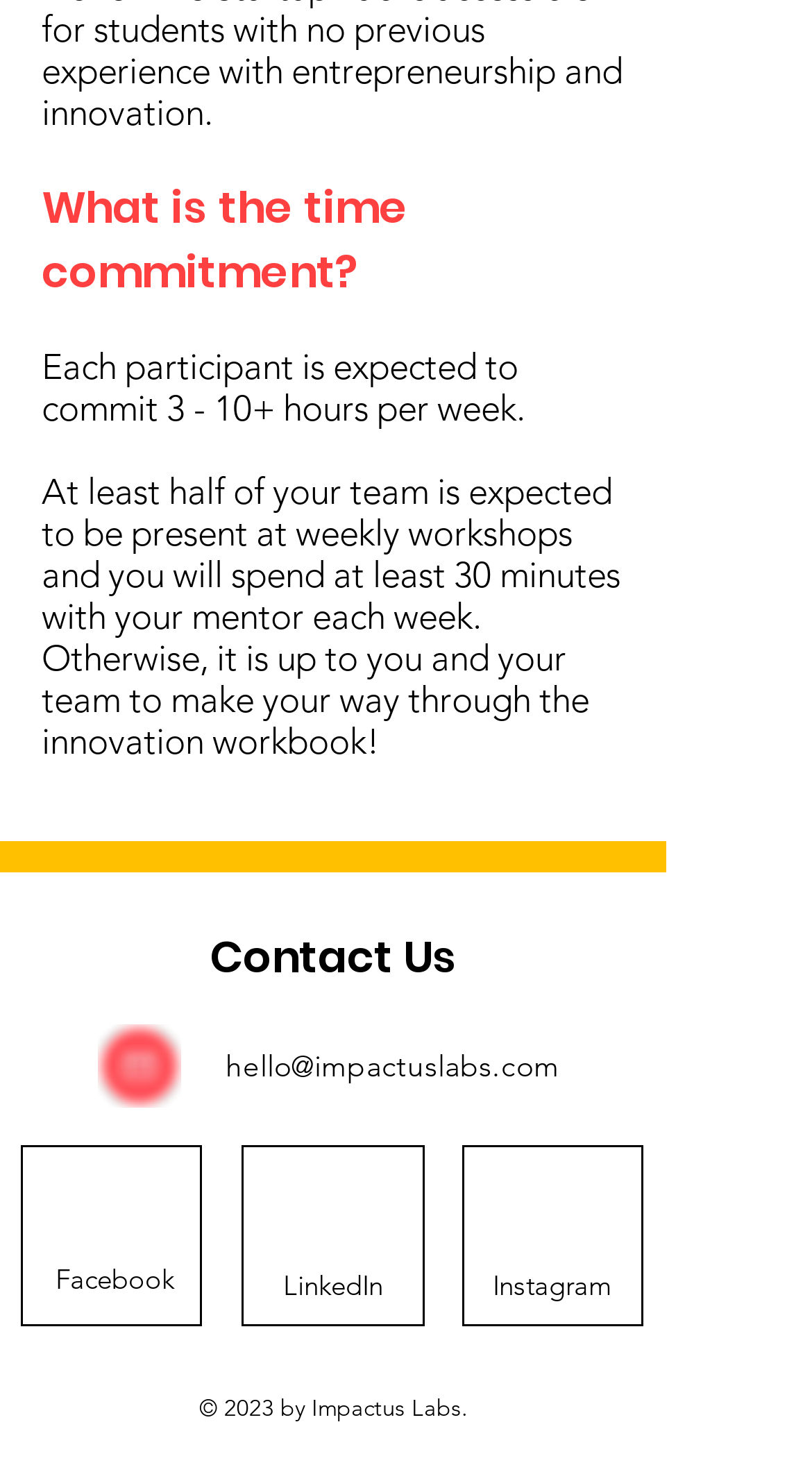Reply to the question with a single word or phrase:
What social media platforms are listed?

Facebook, LinkedIn, Instagram